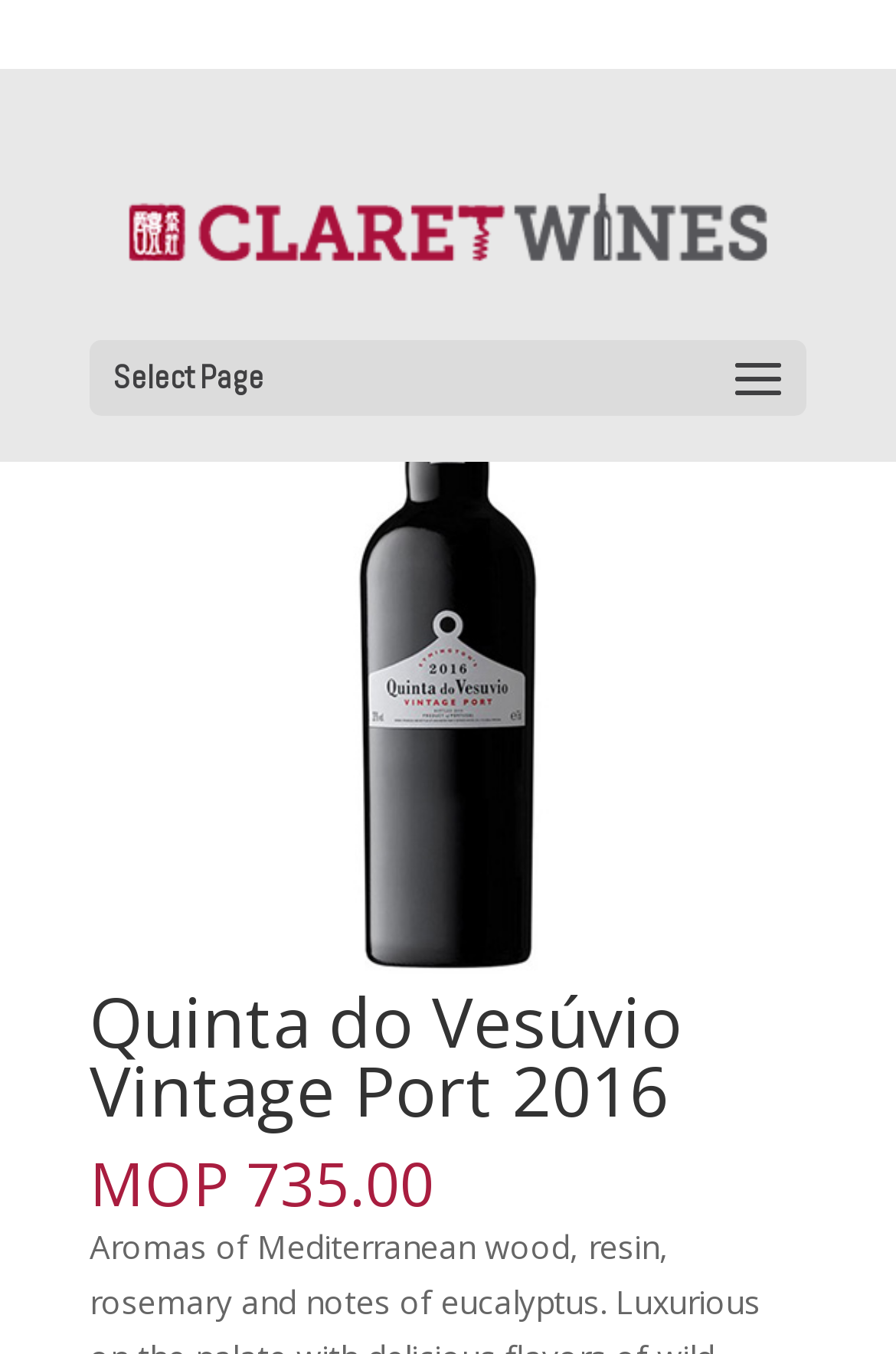Answer the question briefly using a single word or phrase: 
What is the price of the wine?

MOP 735.00